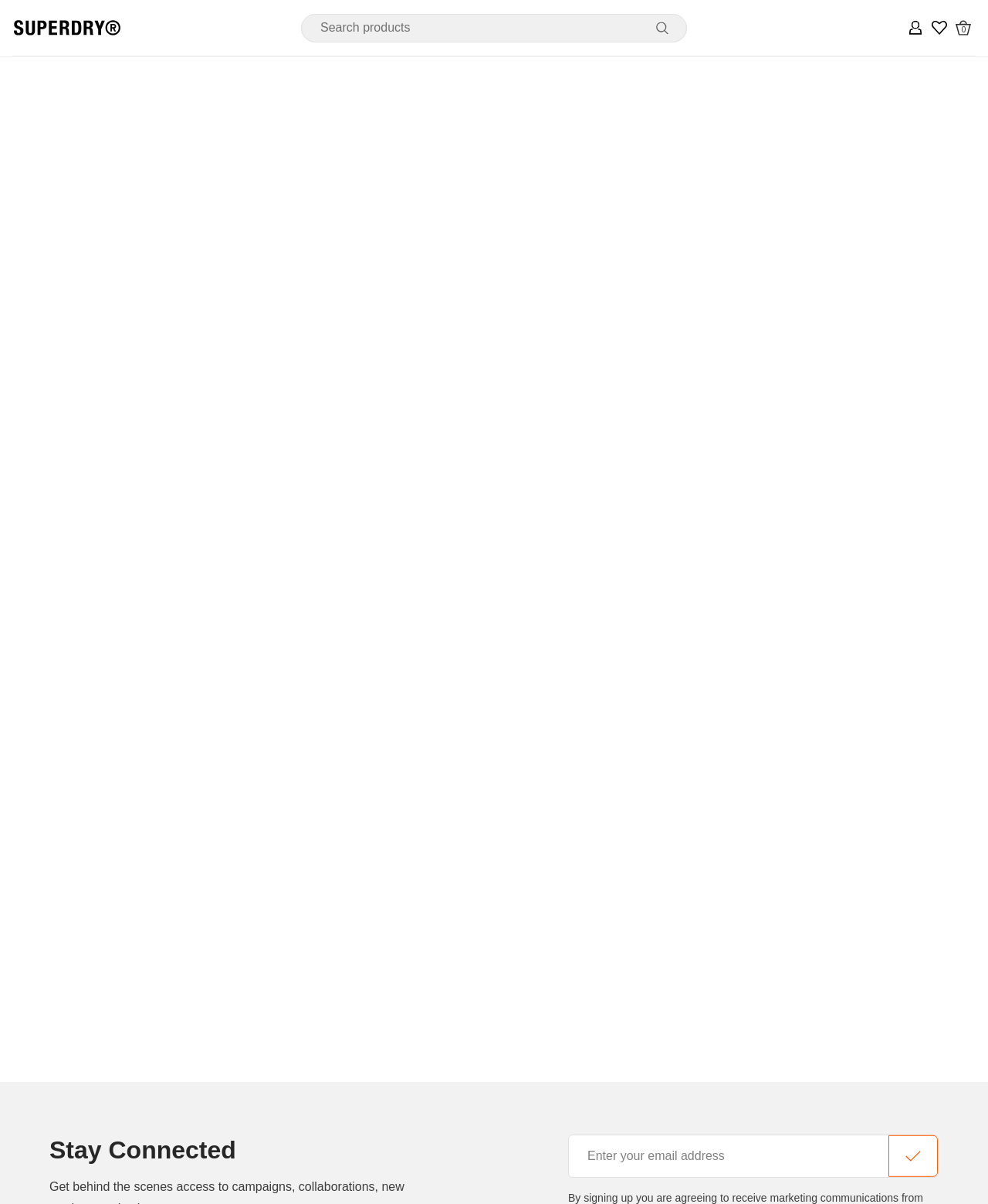Using the description: "Wish List", determine the UI element's bounding box coordinates. Ensure the coordinates are in the format of four float numbers between 0 and 1, i.e., [left, top, right, bottom].

[0.939, 0.013, 0.963, 0.033]